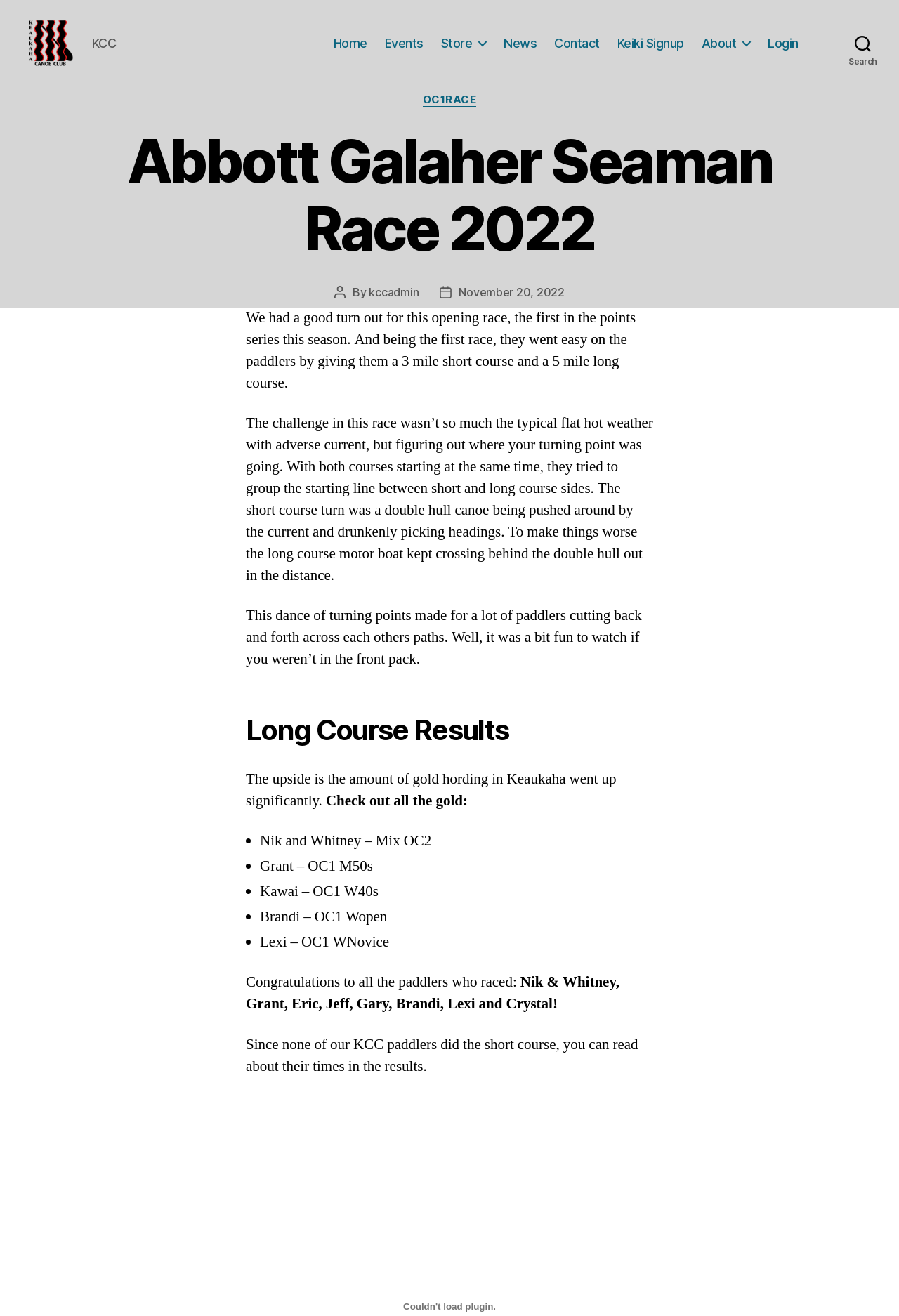How many miles was the short course?
Answer the question with a single word or phrase derived from the image.

3 miles